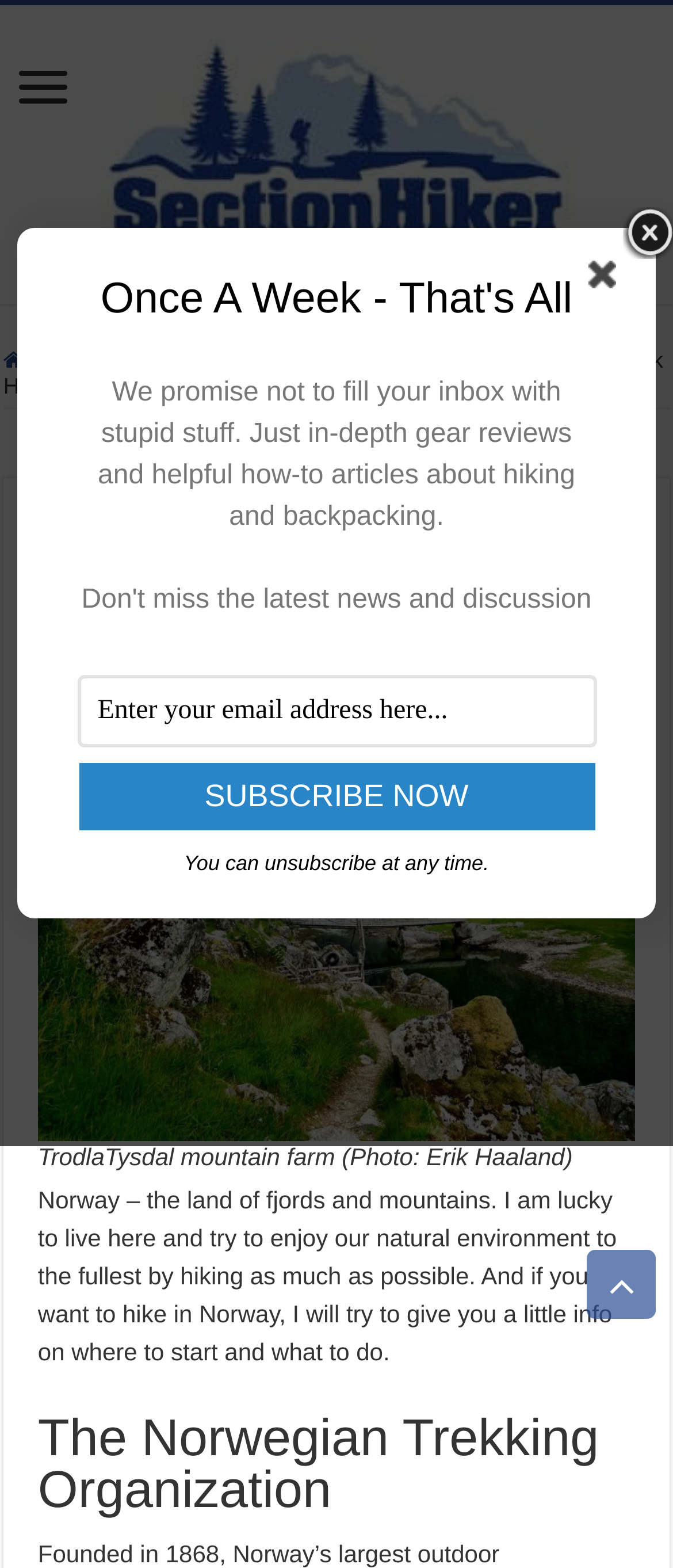What is the purpose of the textbox?
Your answer should be a single word or phrase derived from the screenshot.

To enter email address